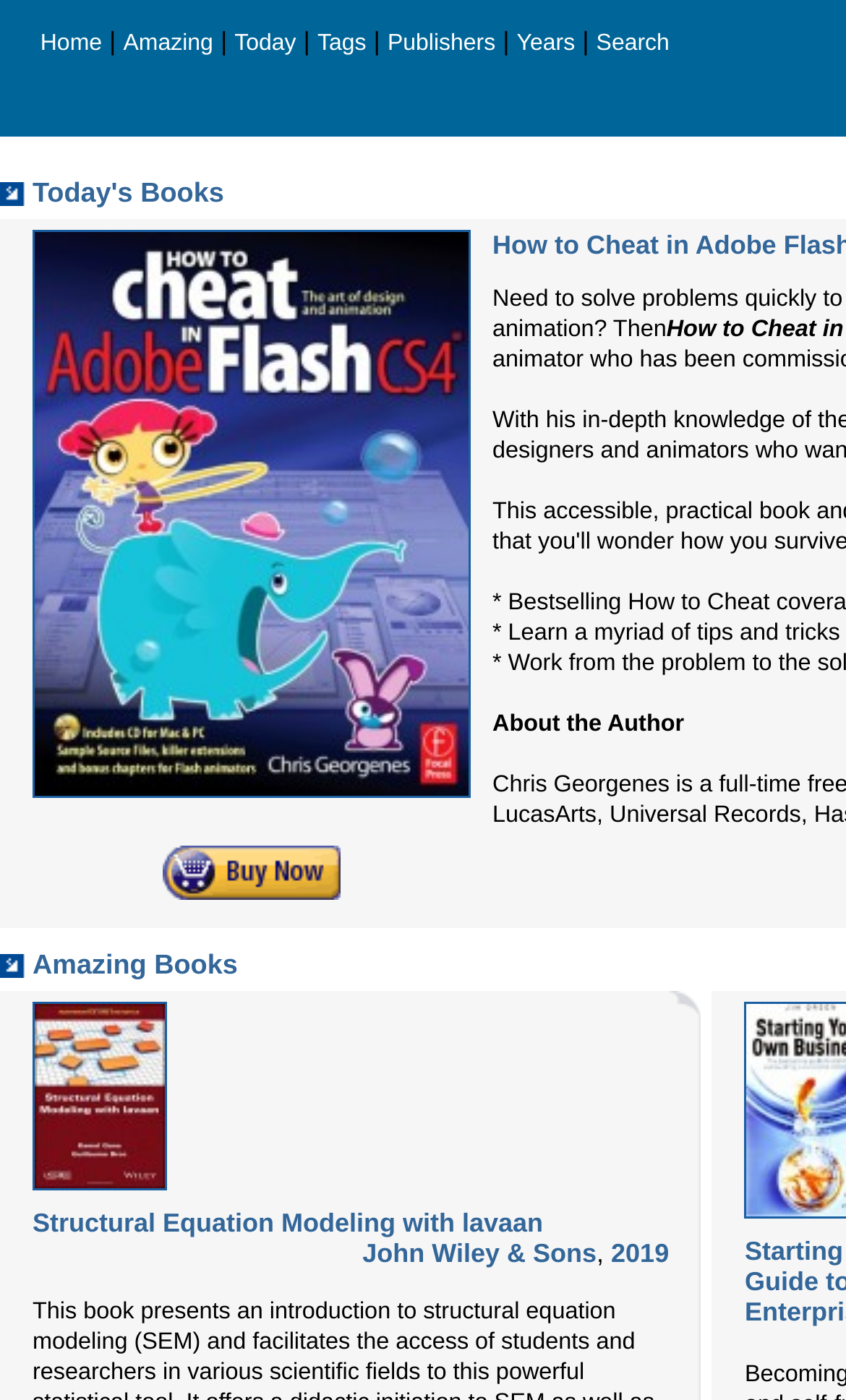What is the title of the book being displayed?
Refer to the image and provide a one-word or short phrase answer.

How to Cheat in Adobe Flash CS4